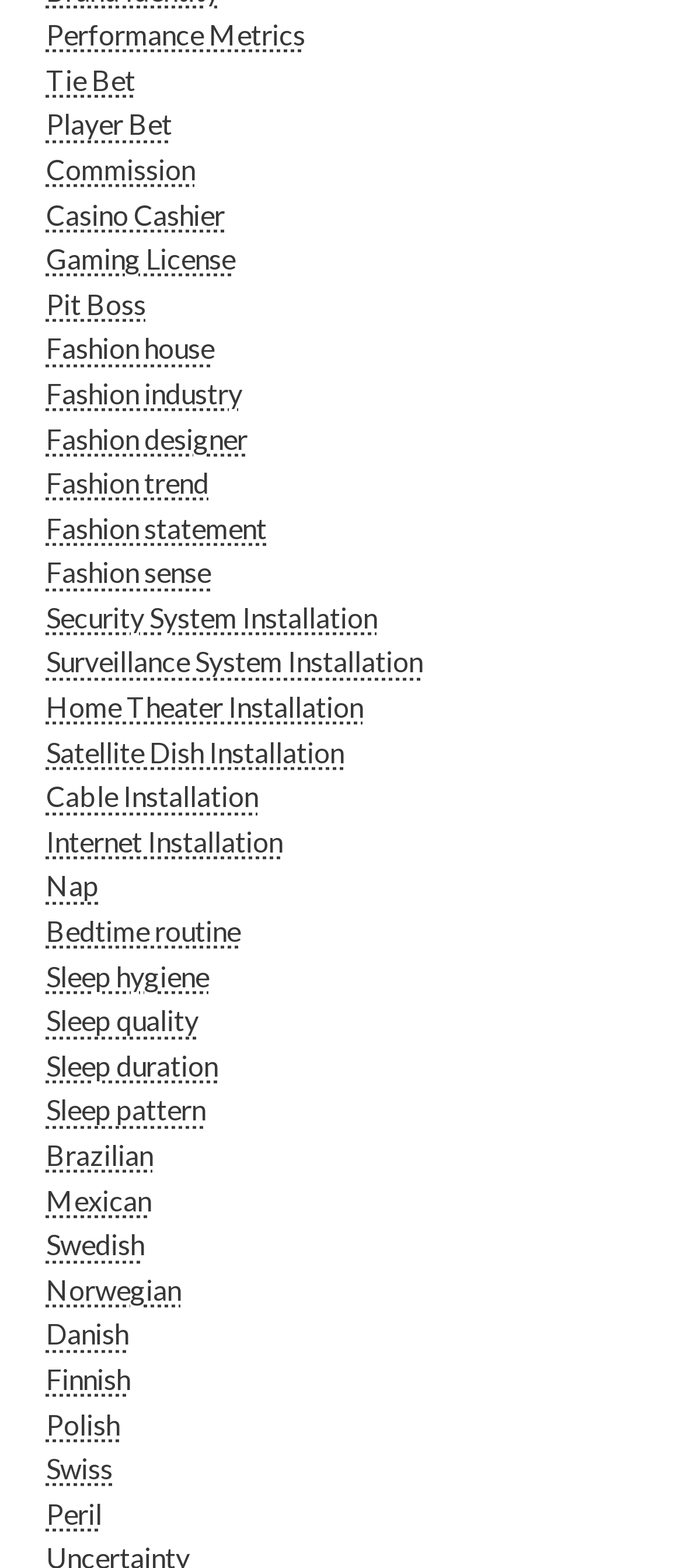Please identify the bounding box coordinates of the element I need to click to follow this instruction: "Check the reference zoning application".

None